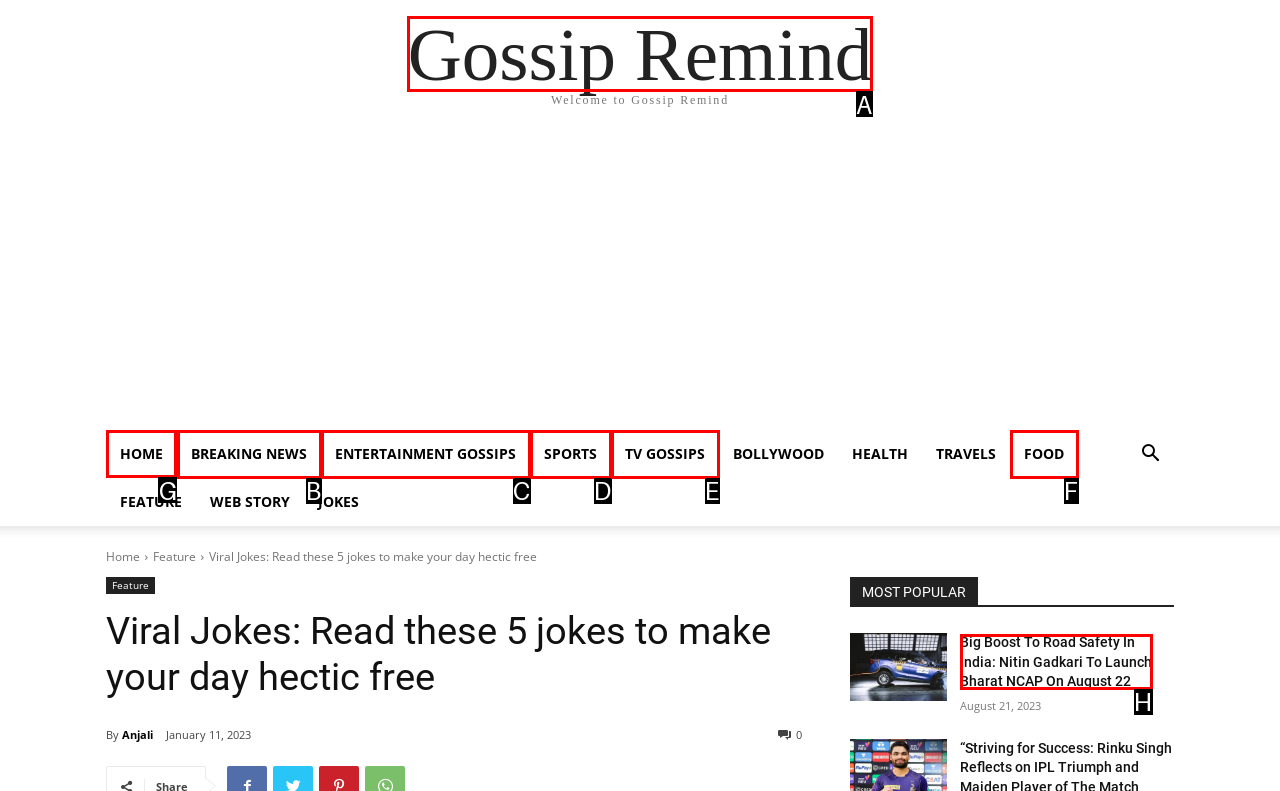Indicate the HTML element to be clicked to accomplish this task: Click on the 'HOME' link Respond using the letter of the correct option.

G